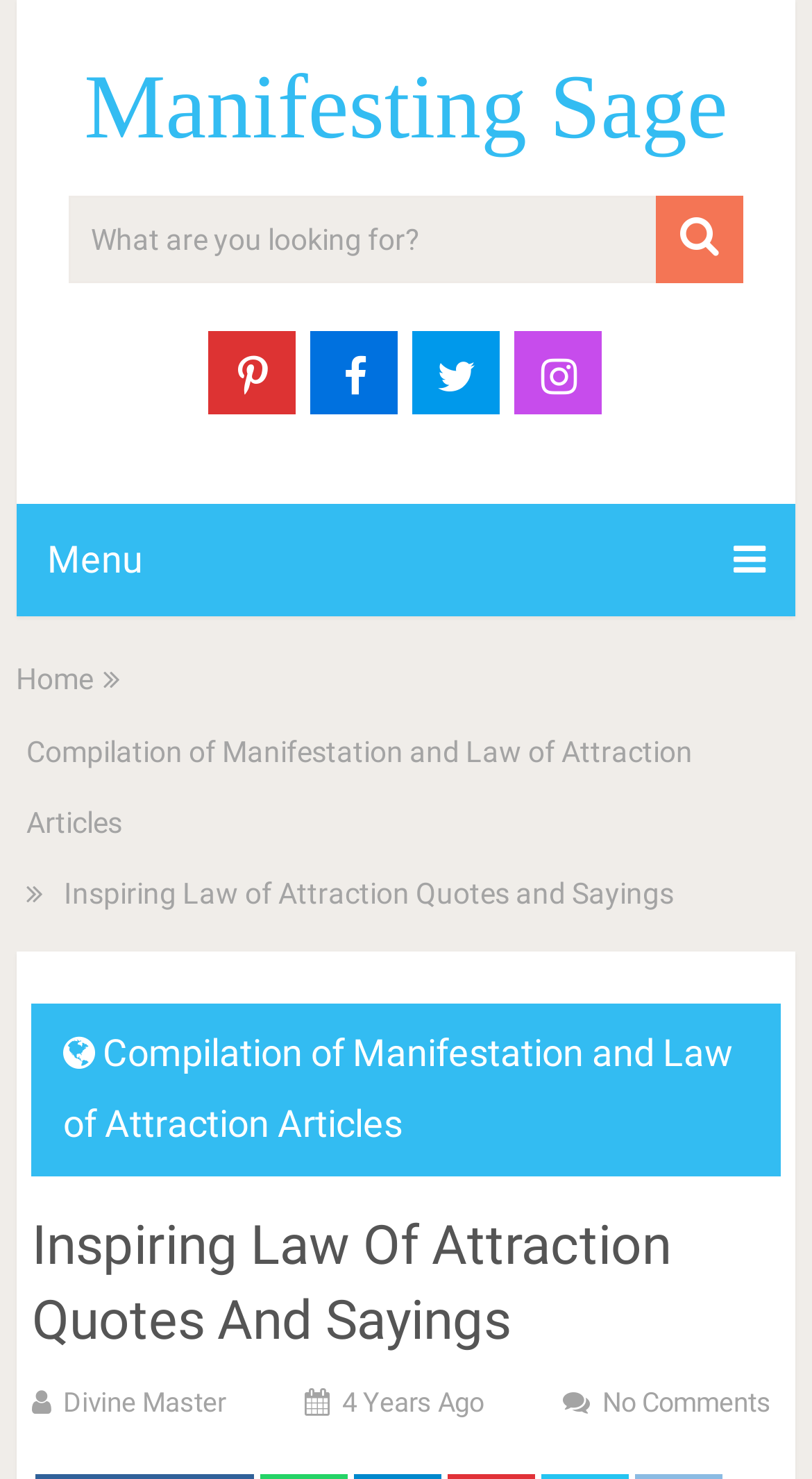Please specify the bounding box coordinates for the clickable region that will help you carry out the instruction: "Click on Menu".

[0.02, 0.341, 0.98, 0.417]